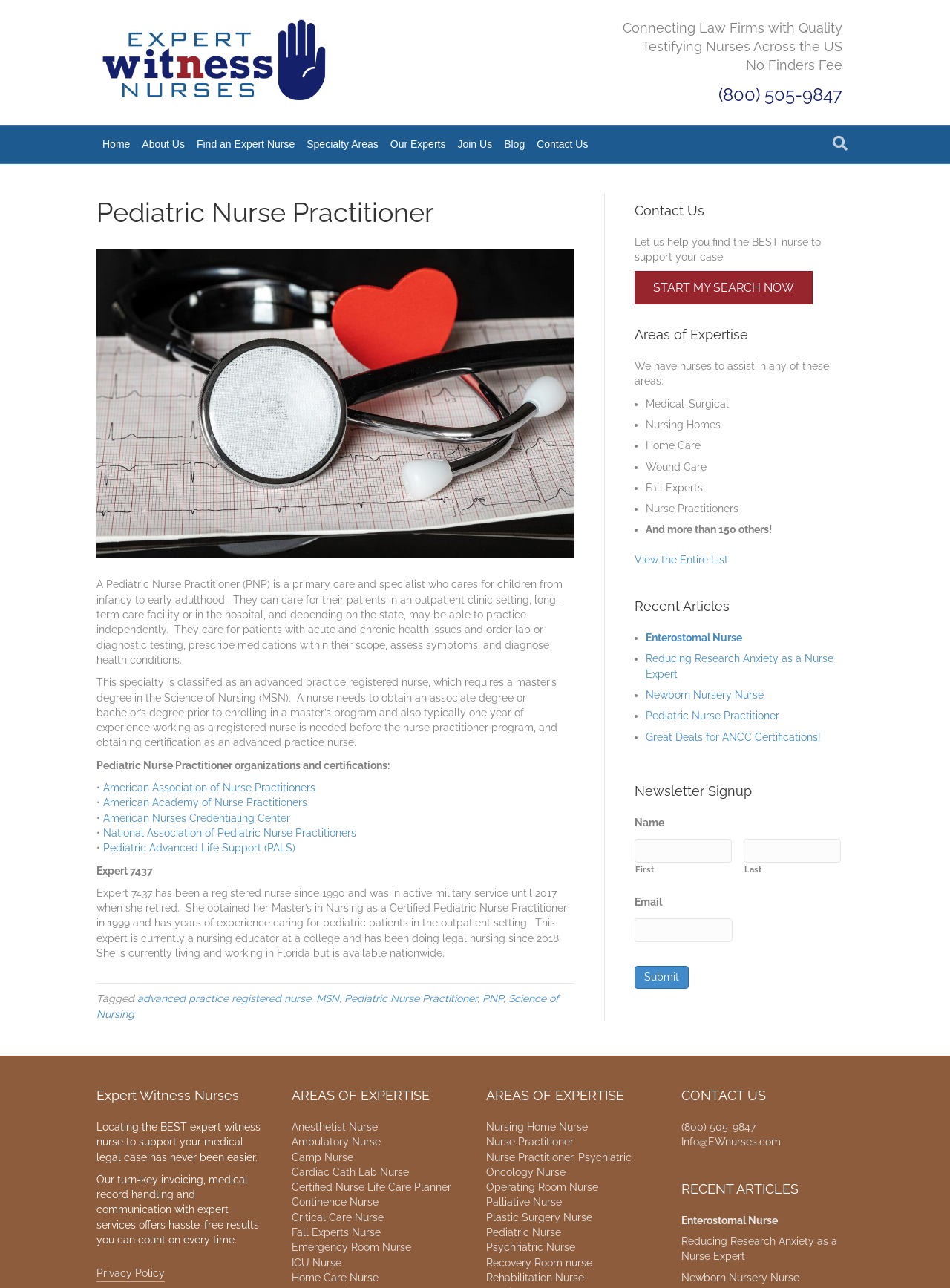Create a detailed narrative describing the layout and content of the webpage.

This webpage is about Pediatric Nurse Practitioners, with a focus on expert witnesses in the field. At the top, there is a header menu with links to various pages, including "Home", "About Us", "Find an Expert Nurse", and more. Below the header, there is a large heading that reads "Connecting Law Firms with Quality Testifying Nurses Across the US No Finders Fee". To the right of this heading, there is a phone number link "(800) 505-9847".

The main content of the page is divided into three sections. The first section is an article about Pediatric Nurse Practitioners, which includes a heading, an image of a stethoscope on a chart, and several paragraphs of text describing the role and responsibilities of a PNP. The text also mentions the educational requirements and certifications needed to become a PNP.

The second section is a list of organizations and certifications related to Pediatric Nurse Practitioners, with links to each organization. Below this list, there is a brief bio of an expert witness, "Expert 7437", who is a registered nurse with experience in pediatrics and legal nursing.

The third section is divided into three columns. The left column has a heading "Contact Us" and a call-to-action button "START MY SEARCH NOW". The middle column has a heading "Areas of Expertise" and a list of areas, including Medical-Surgical, Nursing Homes, and Wound Care, among others. The right column has a heading "Recent Articles" and a list of links to articles, including "Enterostomal Nurse", "Reducing Research Anxiety as a Nurse Expert", and "Pediatric Nurse Practitioner".

At the bottom of the page, there is a newsletter signup section with fields for name and email address.